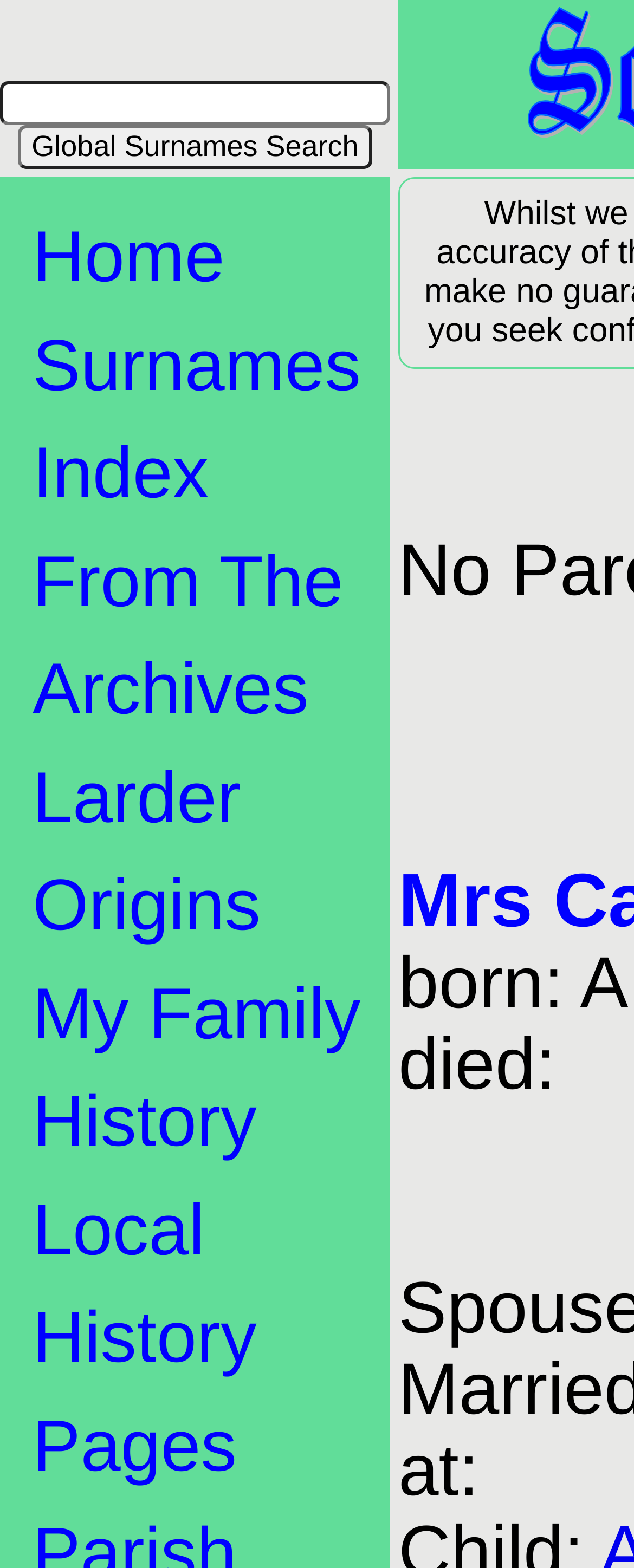Given the description of a UI element: "Surnames Index", identify the bounding box coordinates of the matching element in the webpage screenshot.

[0.051, 0.208, 0.569, 0.328]